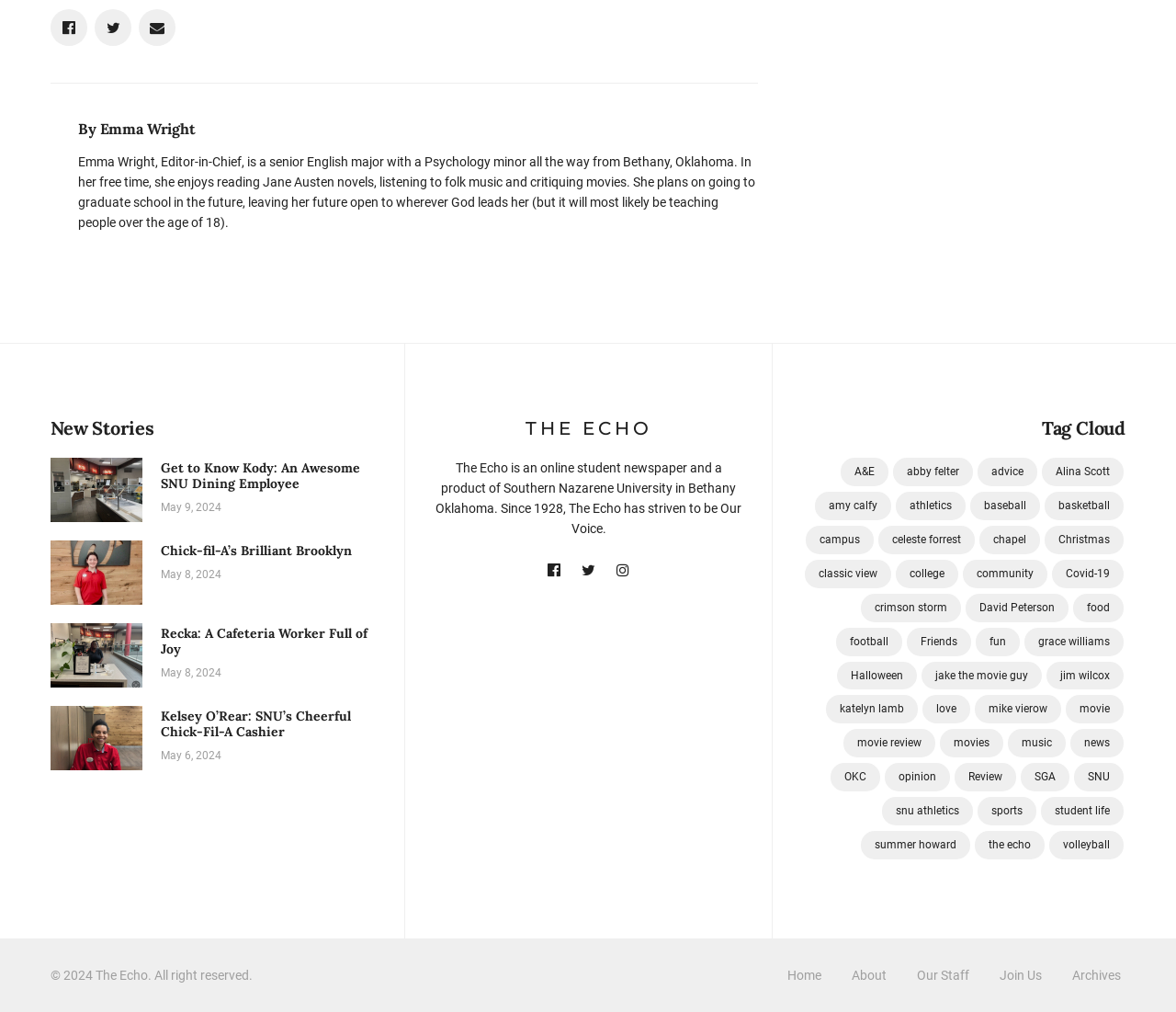Please locate the bounding box coordinates of the element that should be clicked to achieve the given instruction: "Contact Coface".

None